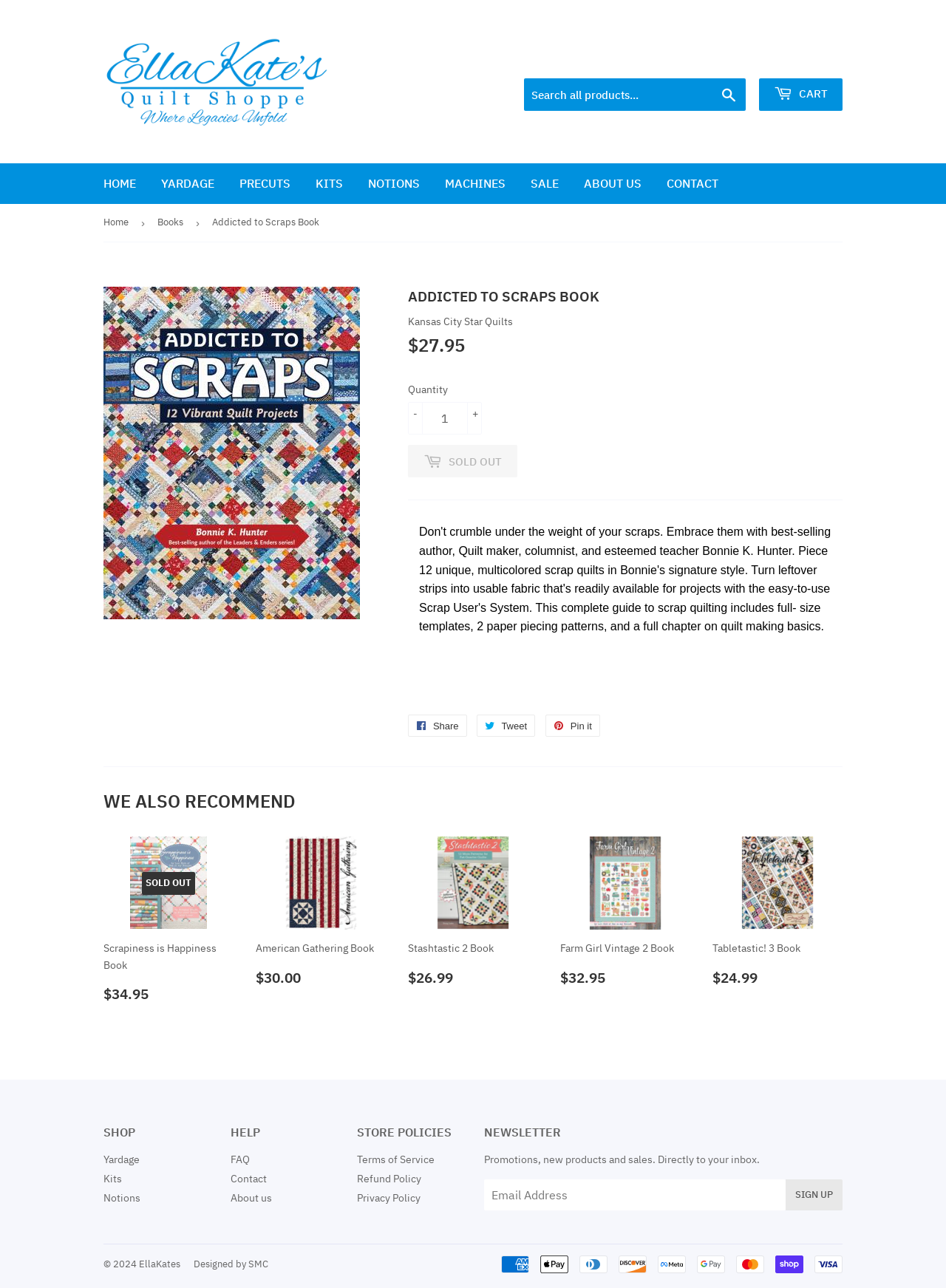Provide the bounding box coordinates for the area that should be clicked to complete the instruction: "Search all products".

[0.554, 0.061, 0.788, 0.086]